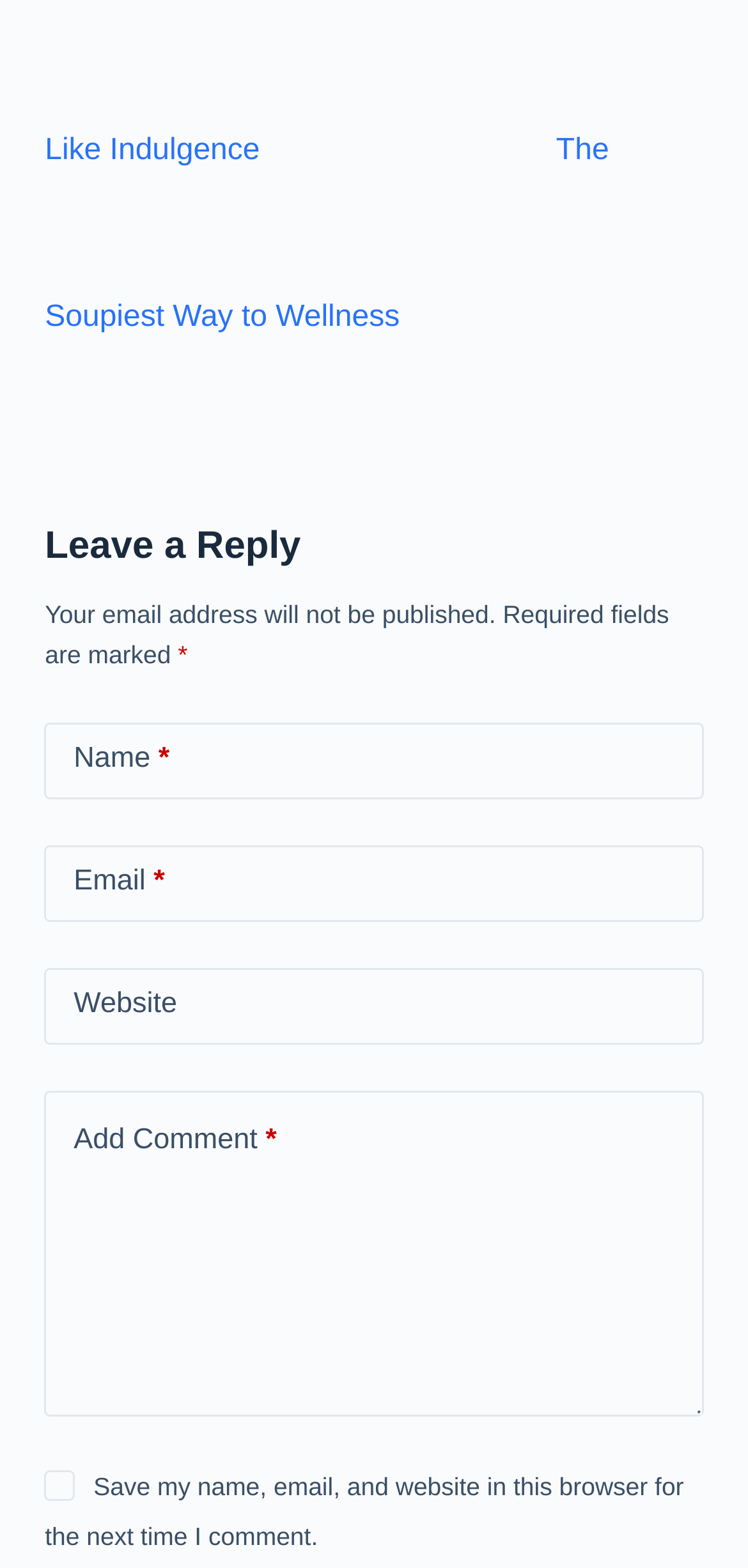Please respond to the question using a single word or phrase:
What is the required information to leave a comment?

Name and Email